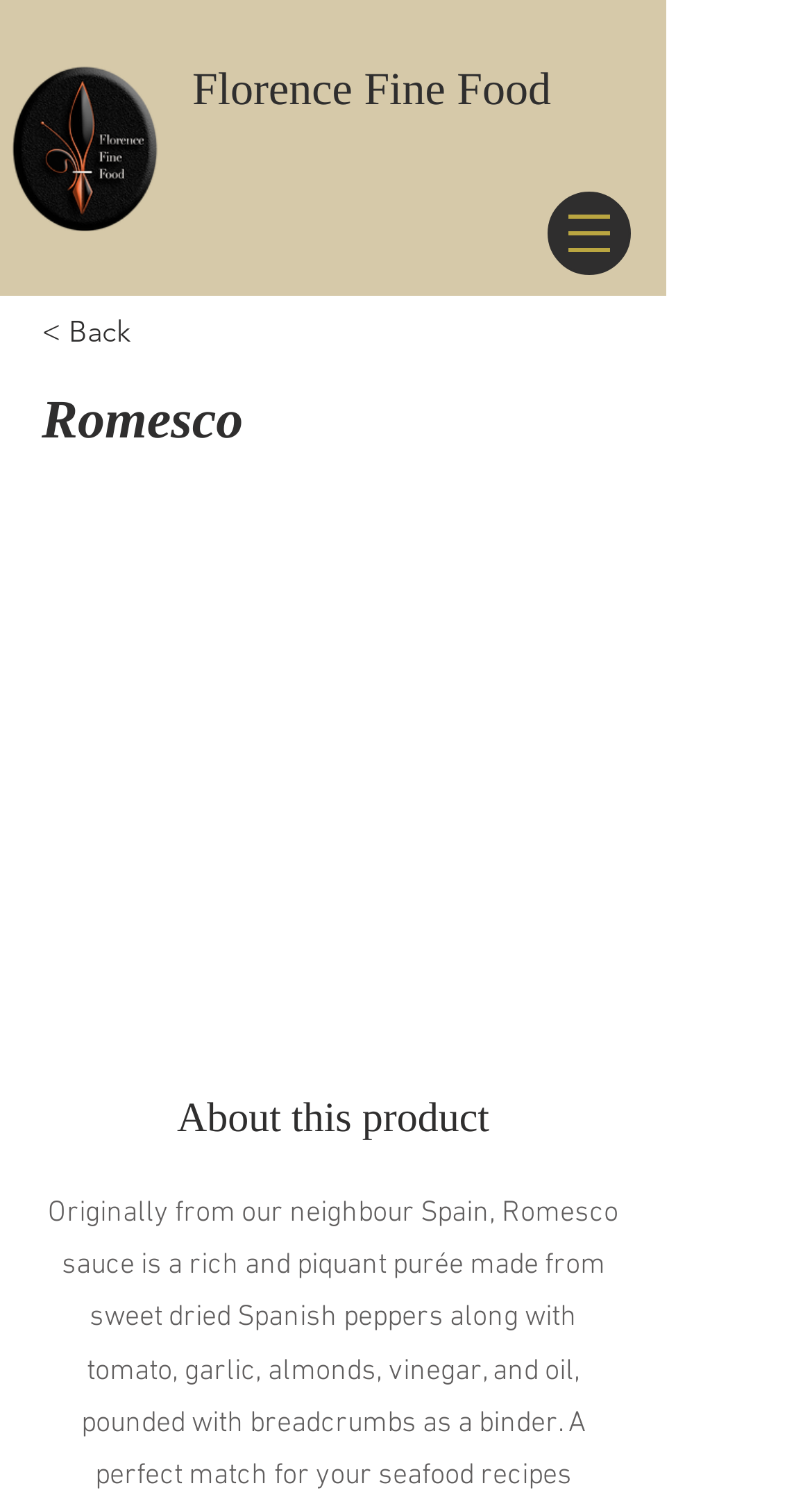Explain the contents of the webpage comprehensively.

The webpage is about Romesco sauce, a gourmet food product from Florence Deli. At the top left corner, there is a logo image of Florence Deli, which is a link. Next to the logo, there is a link to "Florence Fine Food". 

On the top right side, there is a navigation menu labeled "Site" with a button that has a popup menu. The button is accompanied by a small image. 

Below the navigation menu, there is a link to go back, labeled "< Back". The main content of the page starts with a heading that reads "Romesco", followed by another heading that says "About this product". 

The main text of the page describes Romesco sauce, stating that it is a rich and piquant purée made from sweet dried Spanish peppers, tomato, garlic, almonds, vinegar, and oil, pounded with breadcrumbs as a binder, and suggests that it is a perfect match for seafood recipes.